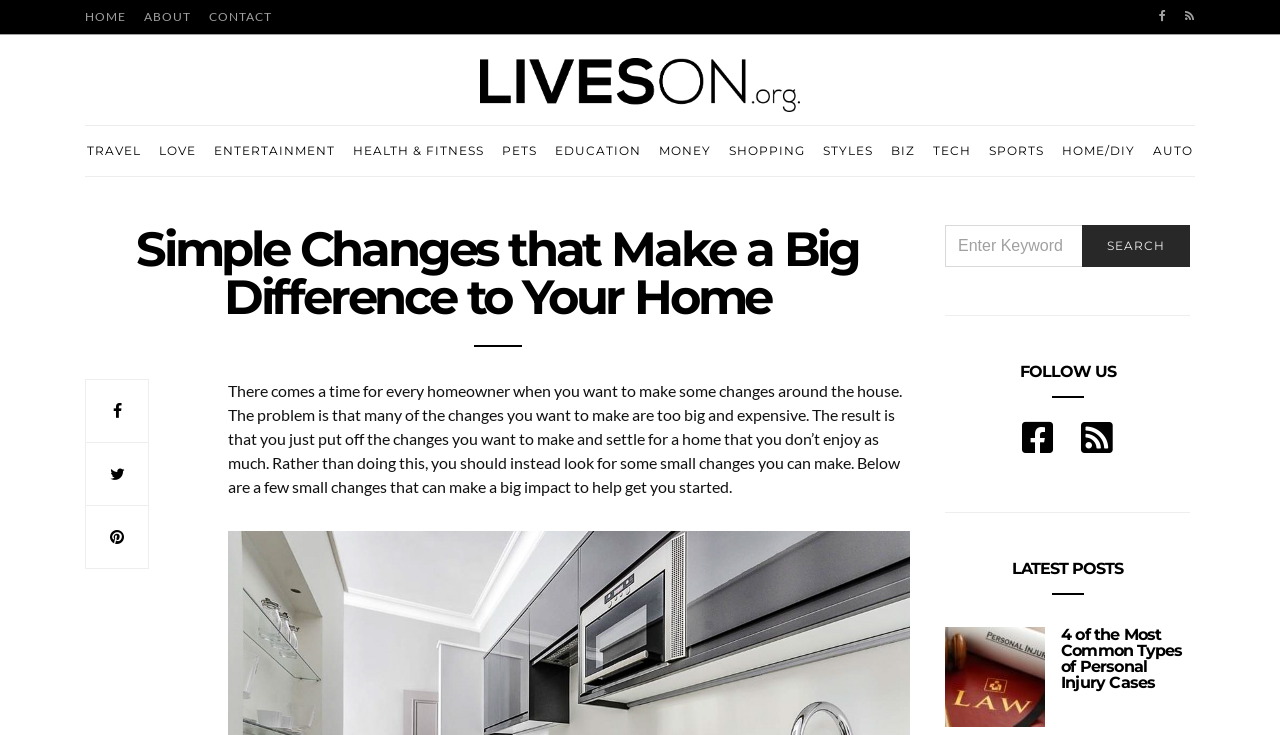Use a single word or phrase to answer this question: 
What is the text of the first article on the webpage?

4 of the Most Common Types of Personal Injury Cases